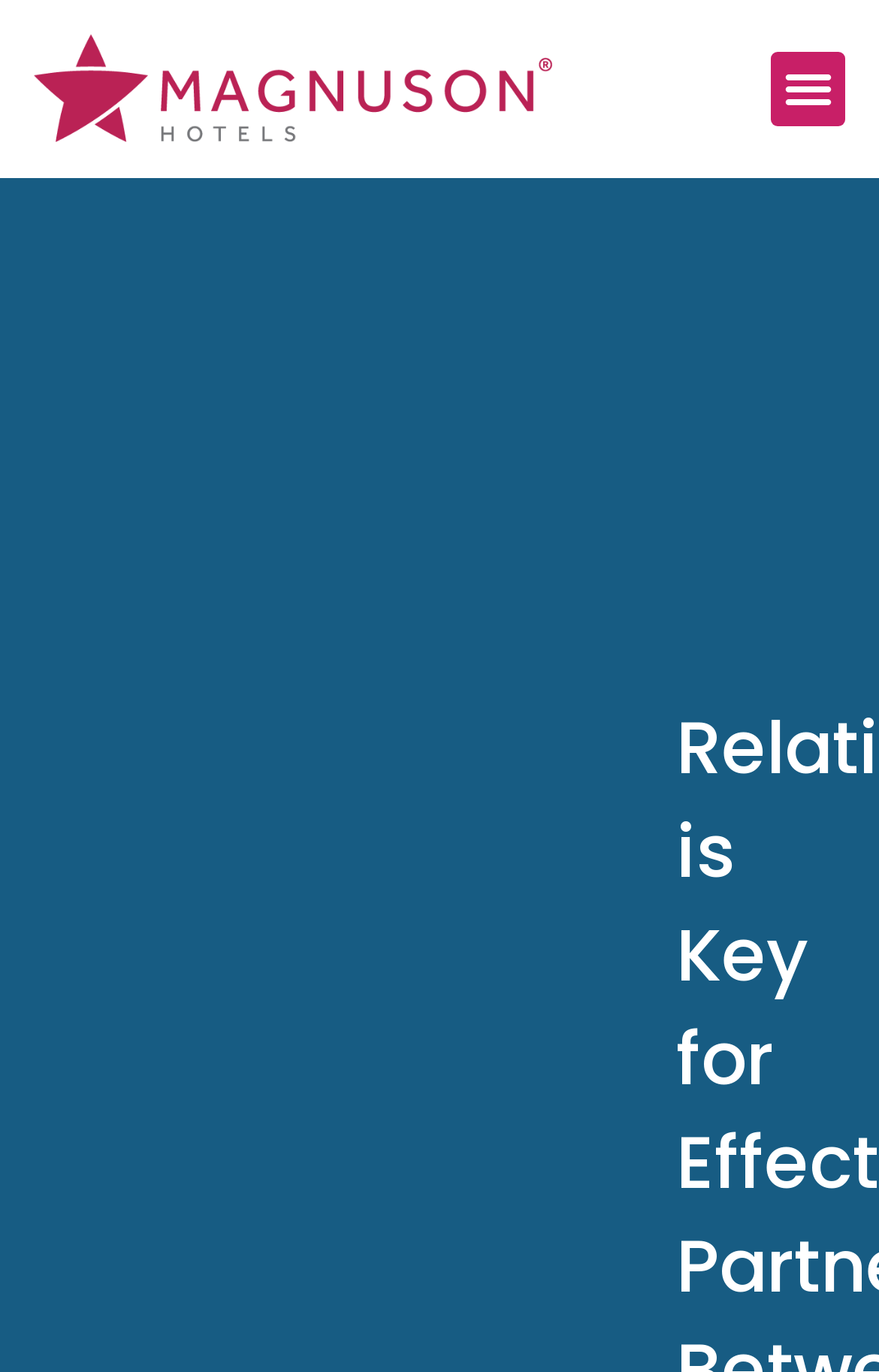Locate the primary heading on the webpage and return its text.

Relationship is Key for Effective Partnership Between Brand and Hotel